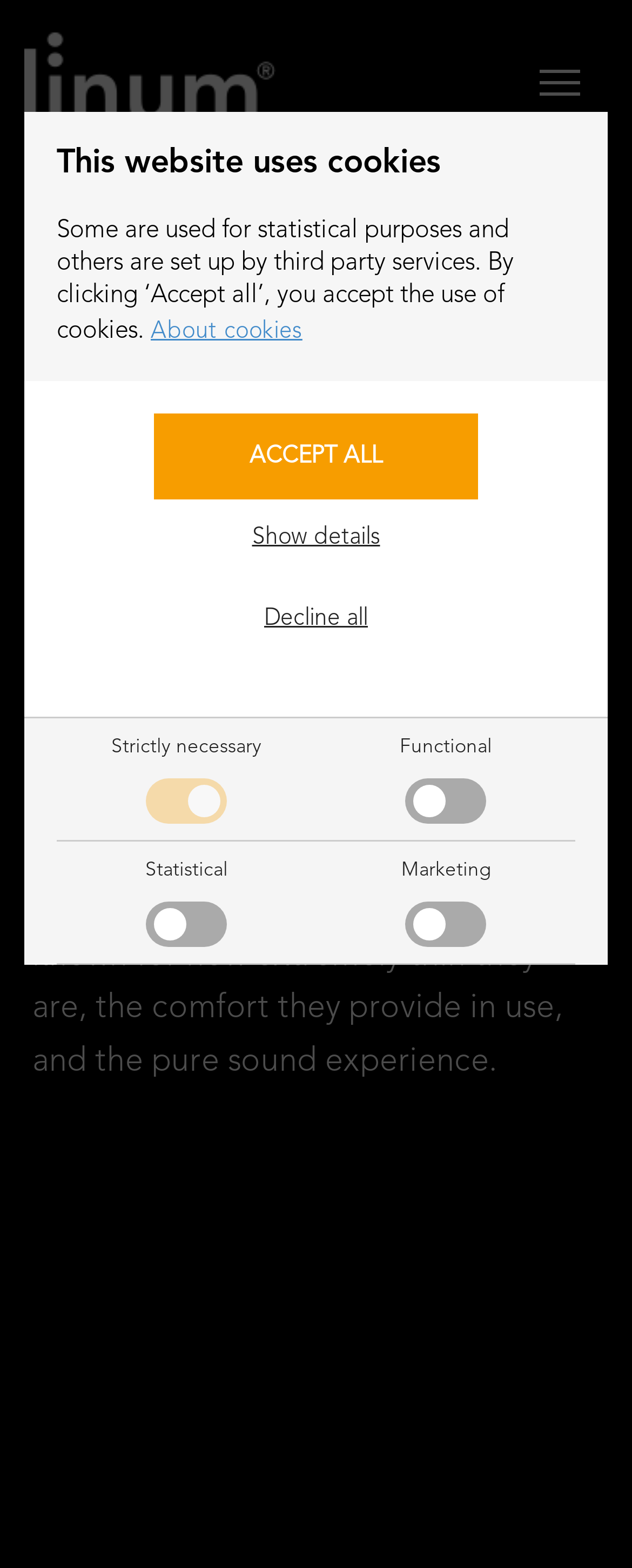Please examine the image and answer the question with a detailed explanation:
What is the purpose of the 'About cookies' link?

The 'About cookies' link is likely provided to give users more information about the cookies used on the website, as indicated by the text 'This website uses cookies' and the presence of a cookie acceptance dialog.